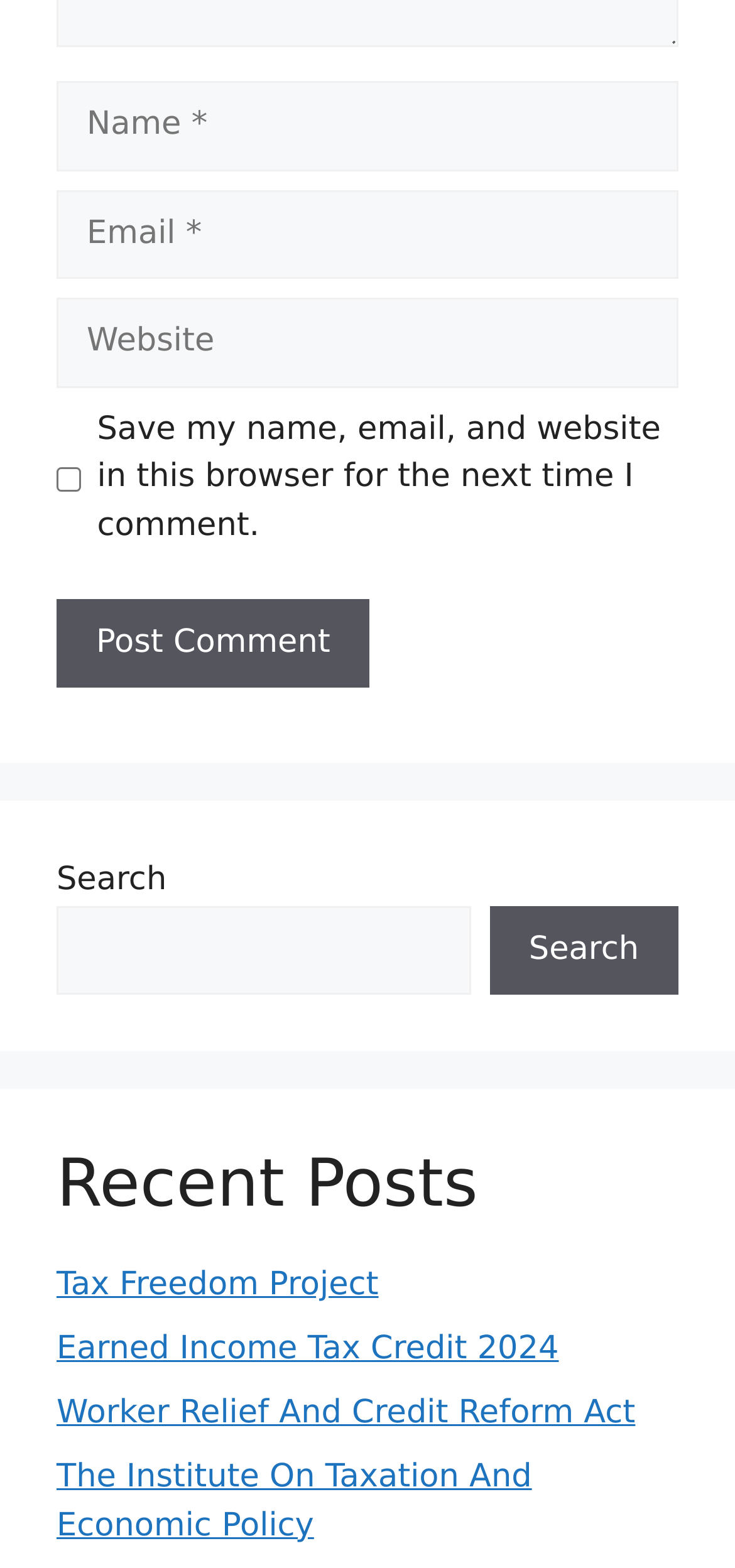Please analyze the image and give a detailed answer to the question:
What is the purpose of the checkbox?

The checkbox is labeled 'Save my name, email, and website in this browser for the next time I comment.' This suggests that its purpose is to save the user's comment information for future use.